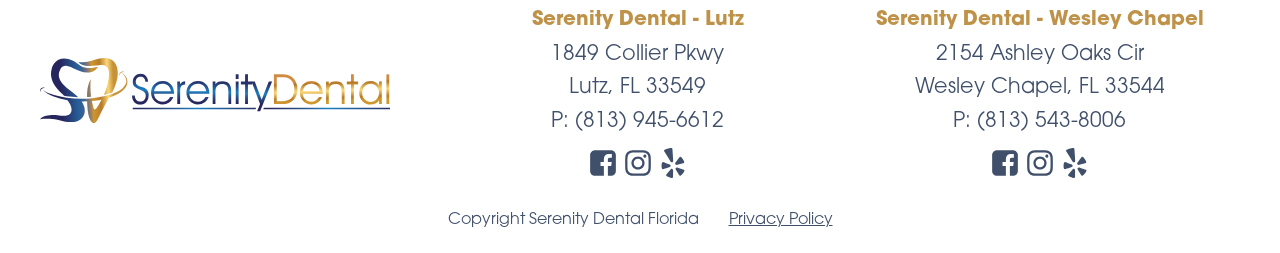Provide the bounding box coordinates for the area that should be clicked to complete the instruction: "View Serenity Dental - Lutz on Facebook".

[0.459, 0.584, 0.483, 0.703]